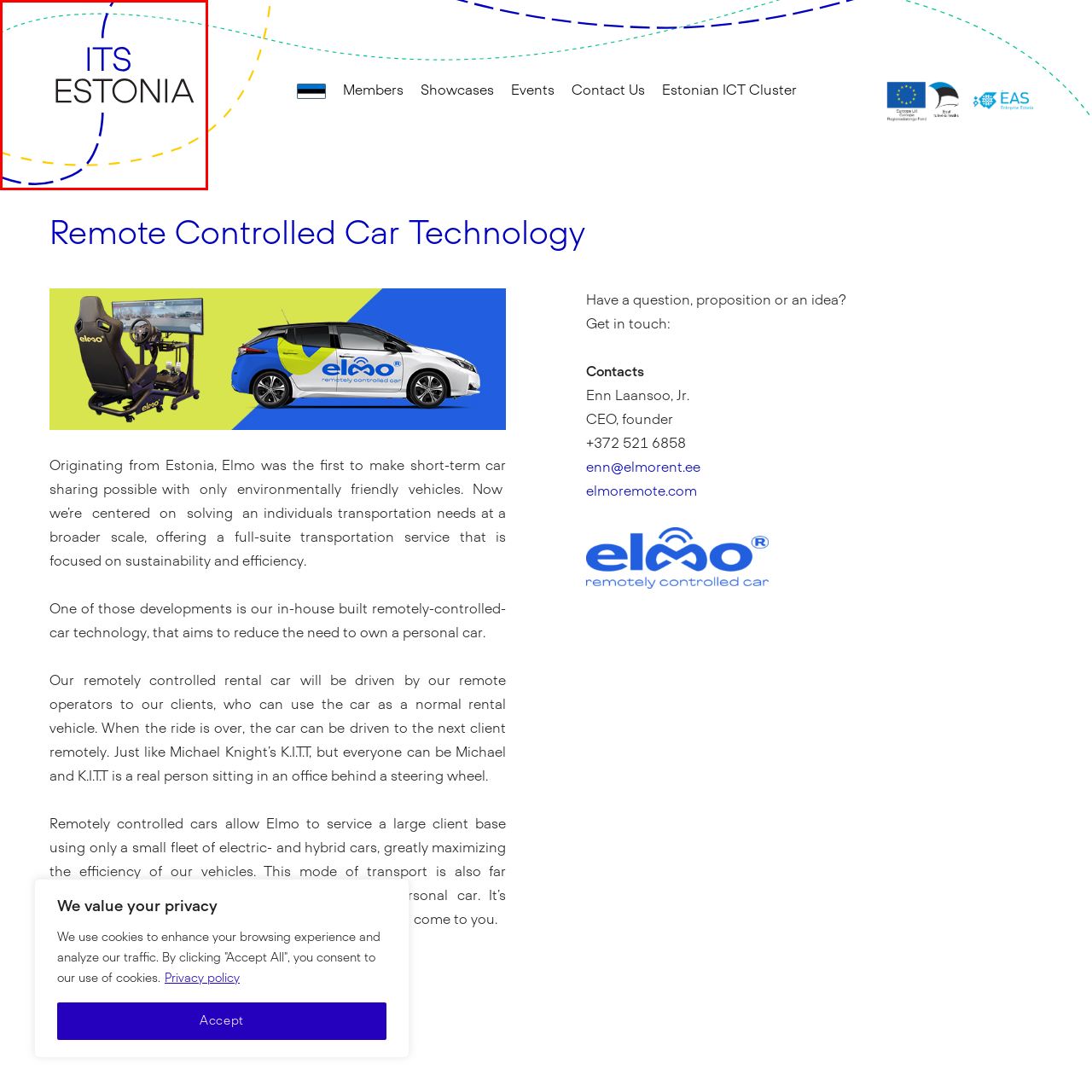What does ITS Estonia aim to enhance?
Observe the image highlighted by the red bounding box and answer the question comprehensively.

The question asks about the goals of ITS Estonia. According to the caption, ITS Estonia's role is to enhance efficiency and sustainability within the transport sector, which implies that they aim to improve the effectiveness and environmental friendliness of transportation systems.